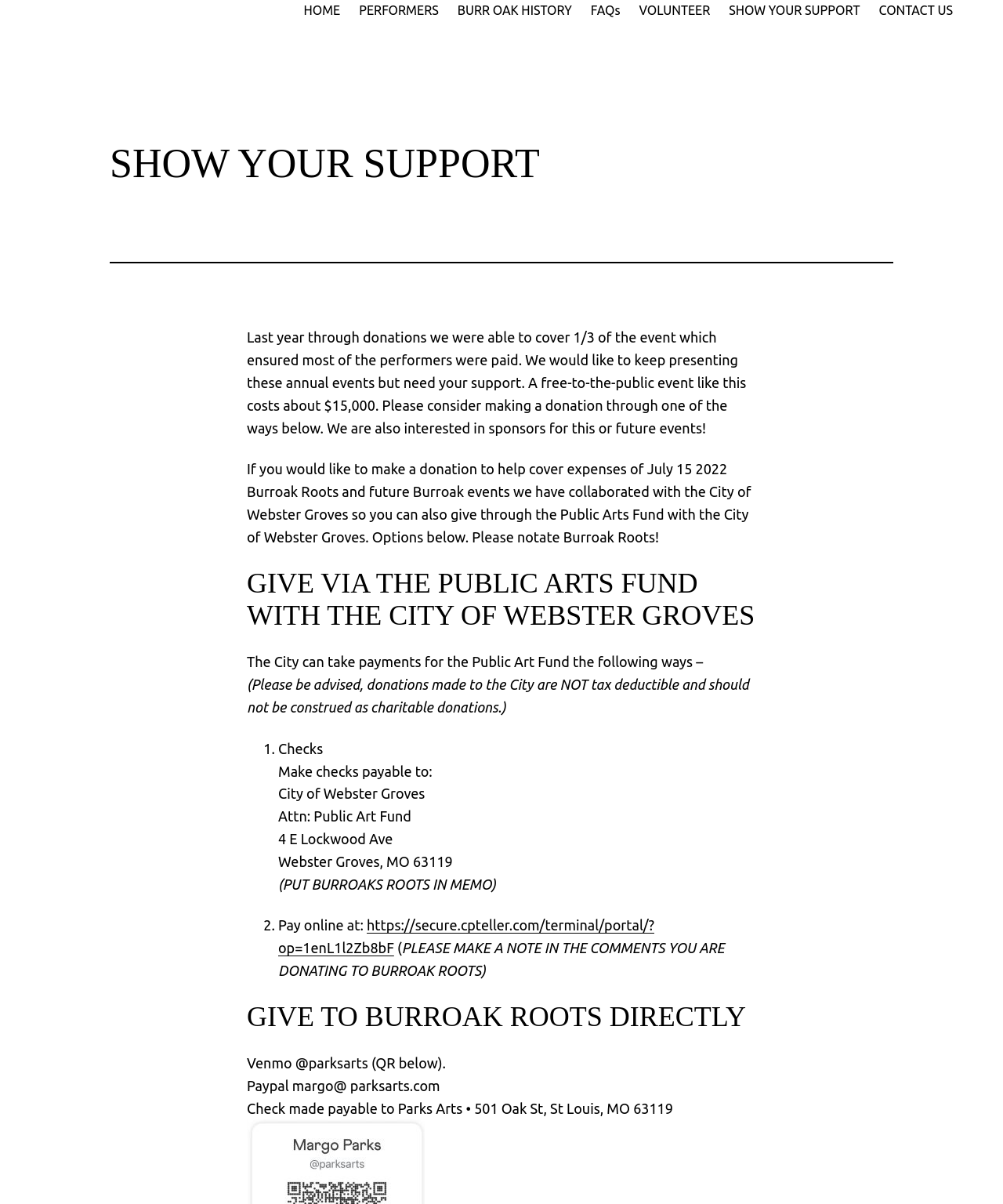Determine the bounding box coordinates for the area you should click to complete the following instruction: "Click on SHOW YOUR SUPPORT".

[0.727, 0.001, 0.857, 0.017]